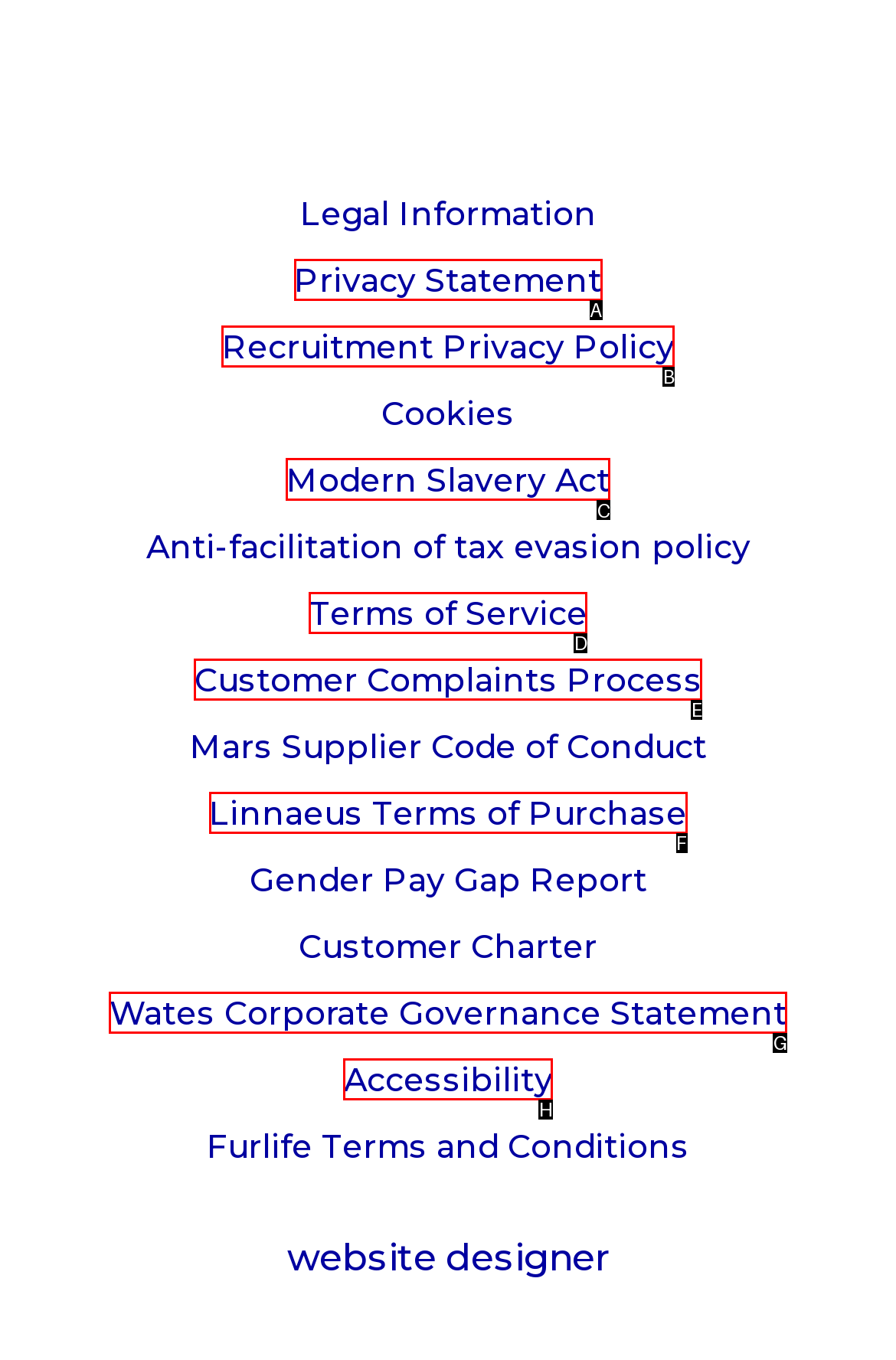Determine which HTML element should be clicked for this task: Access Modern Slavery Act
Provide the option's letter from the available choices.

C